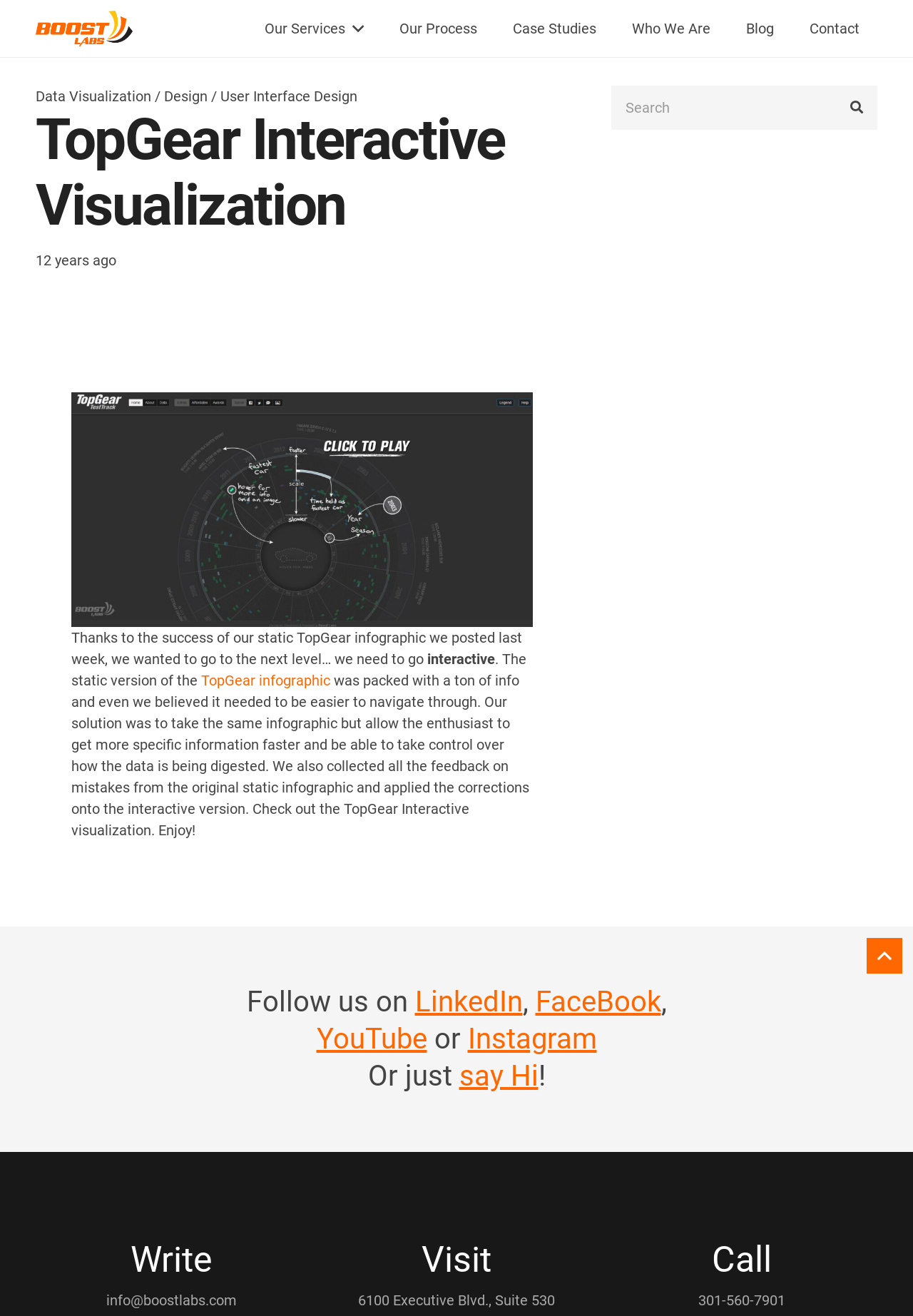Determine the webpage's heading and output its text content.

TopGear Interactive Visualization